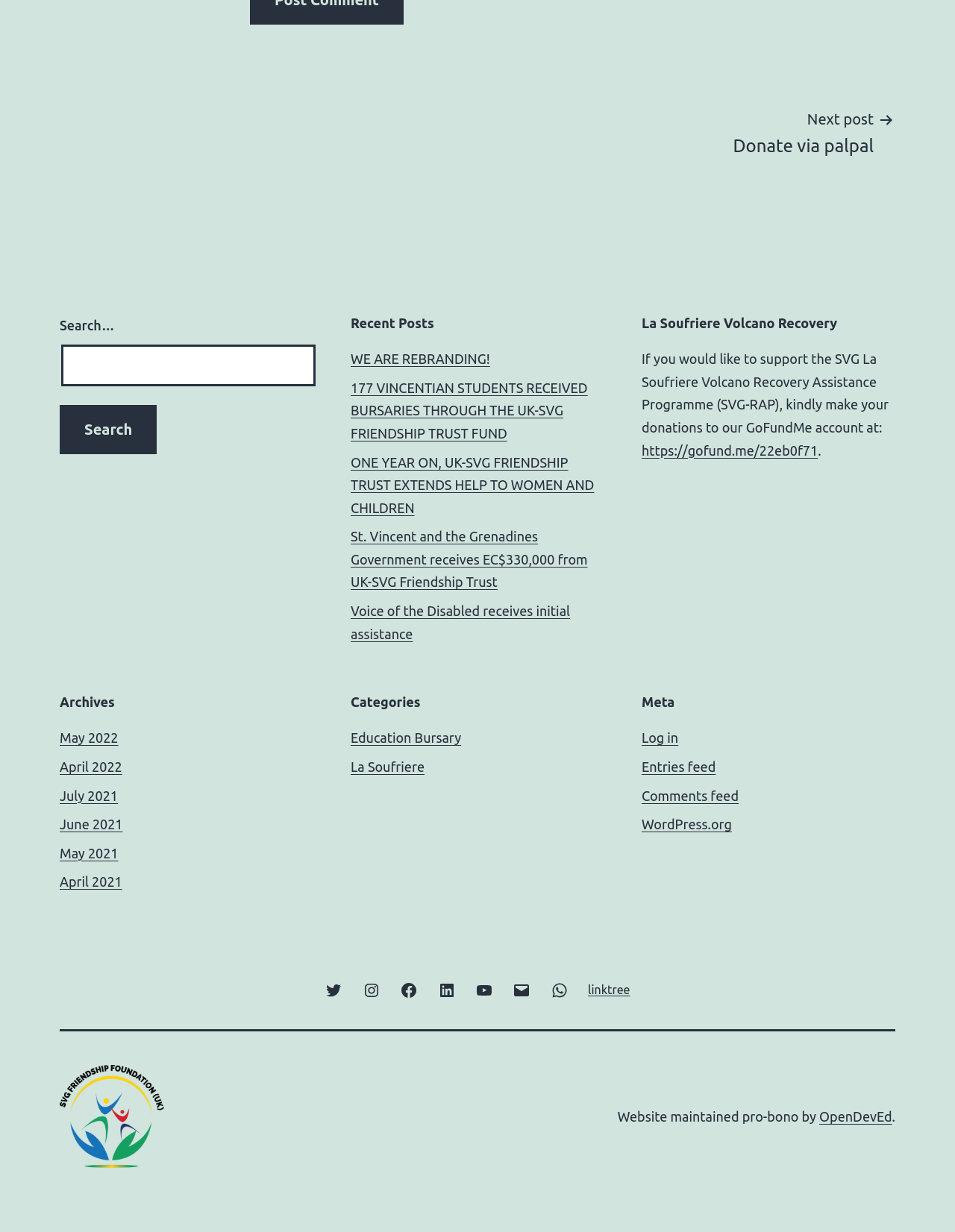Please identify the bounding box coordinates of the clickable area that will fulfill the following instruction: "Log in to the website". The coordinates should be in the format of four float numbers between 0 and 1, i.e., [left, top, right, bottom].

[0.672, 0.593, 0.71, 0.605]